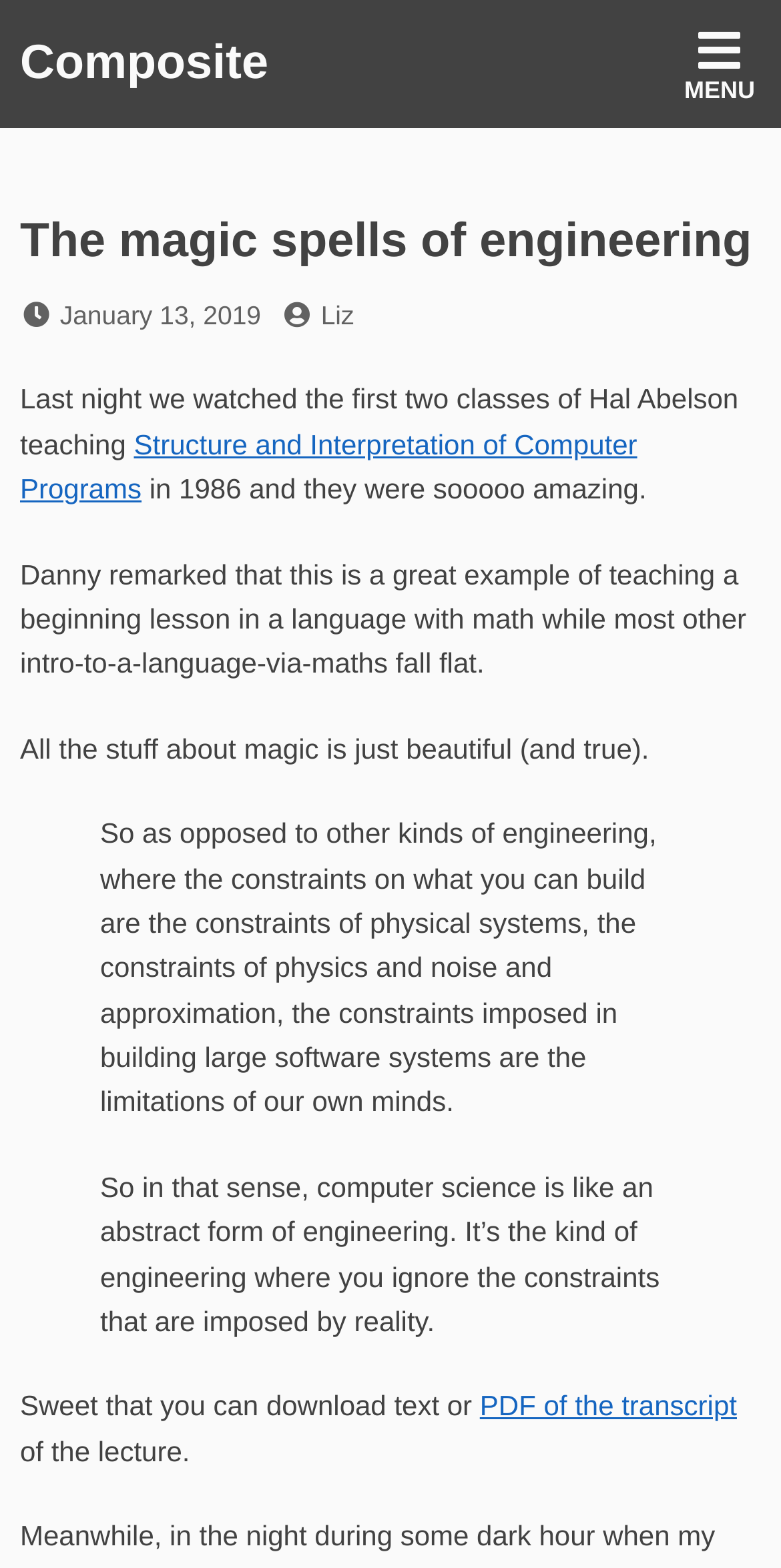Answer briefly with one word or phrase:
Who is the author of this post?

Liz